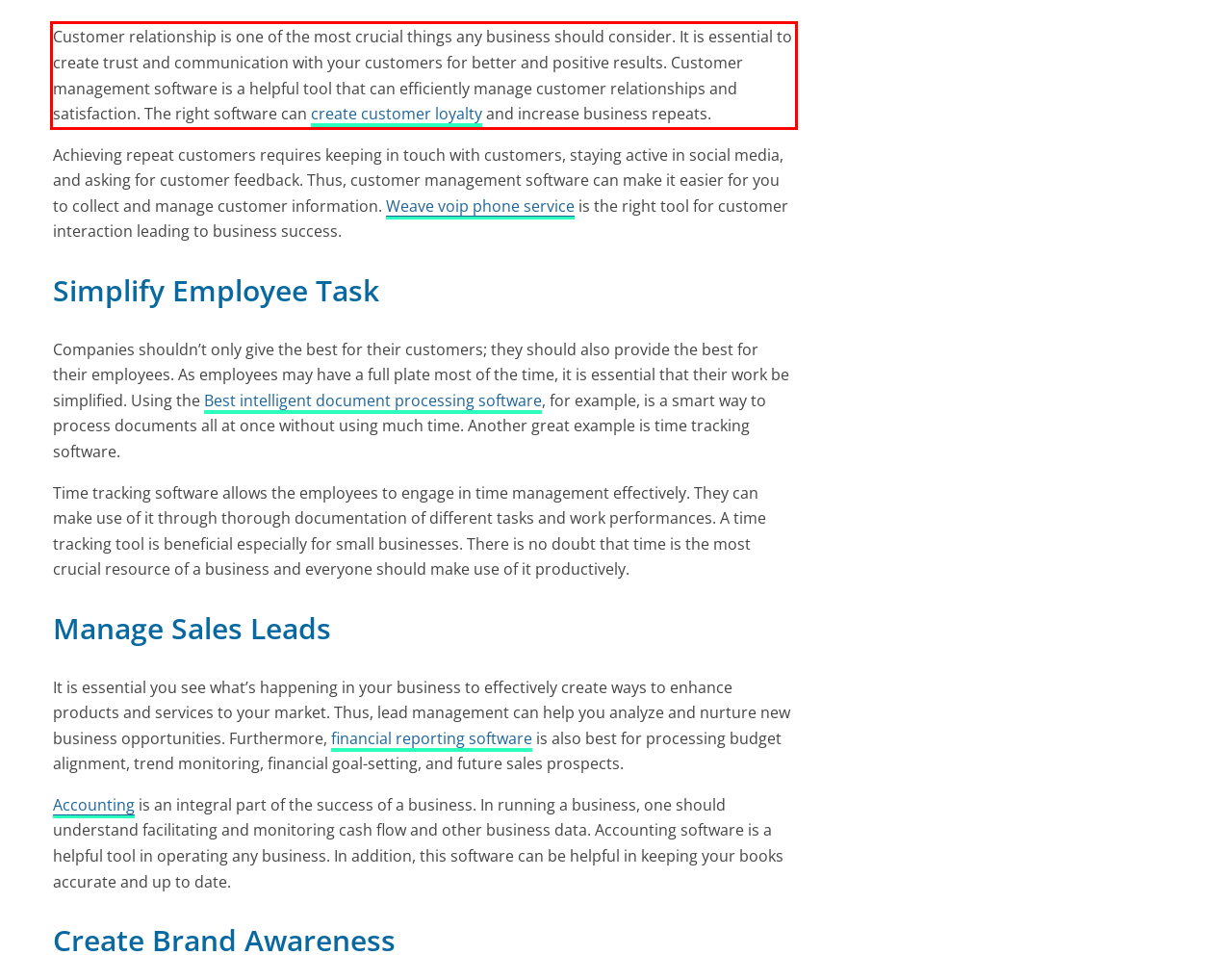Review the webpage screenshot provided, and perform OCR to extract the text from the red bounding box.

Customer relationship is one of the most crucial things any business should consider. It is essential to create trust and communication with your customers for better and positive results. Customer management software is a helpful tool that can efficiently manage customer relationships and satisfaction. The right software can create customer loyalty and increase business repeats.